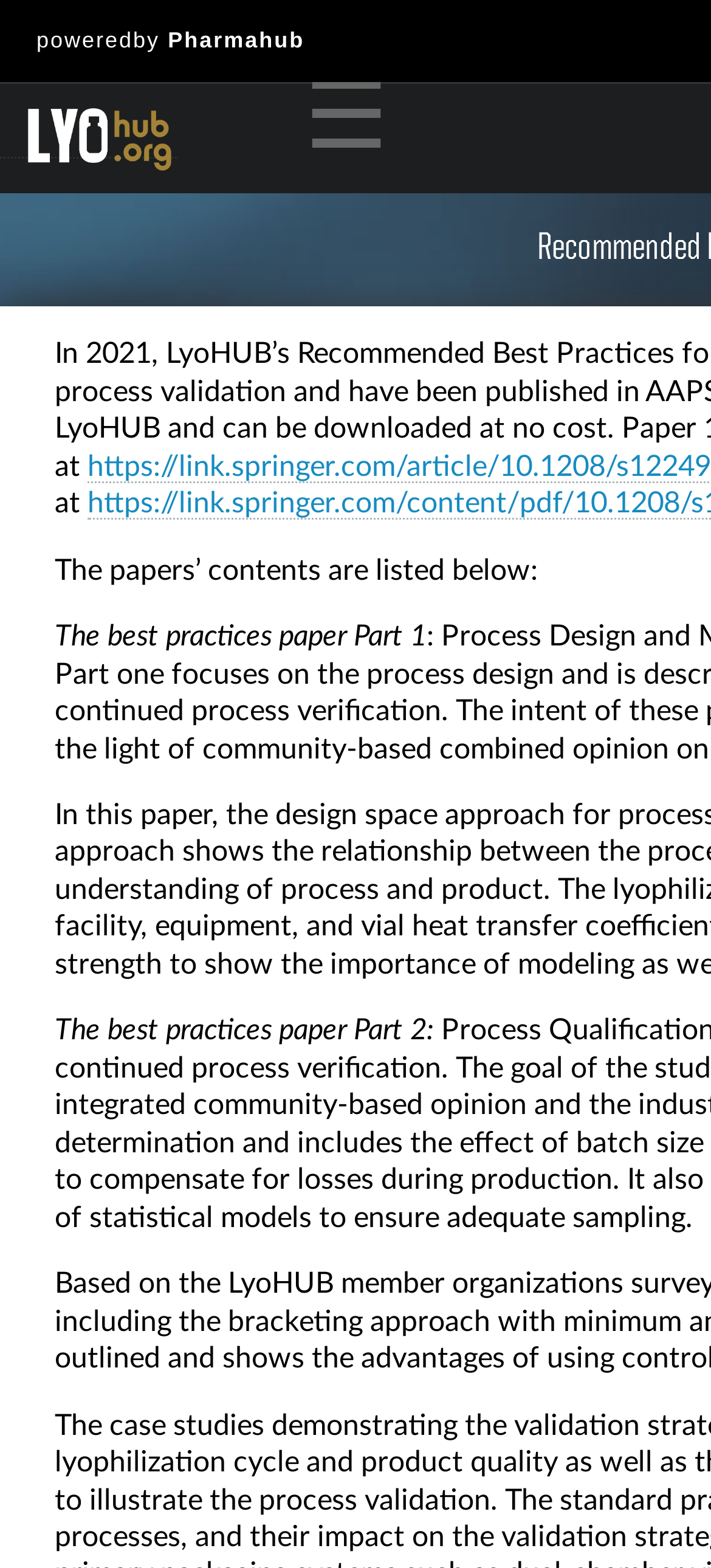Look at the image and answer the question in detail:
What is the purpose of this webpage?

Although the meta description is not directly mentioned, based on the content of the webpage, it appears to be related to scientific collaboration, specifically in the field of lyophilization technology.